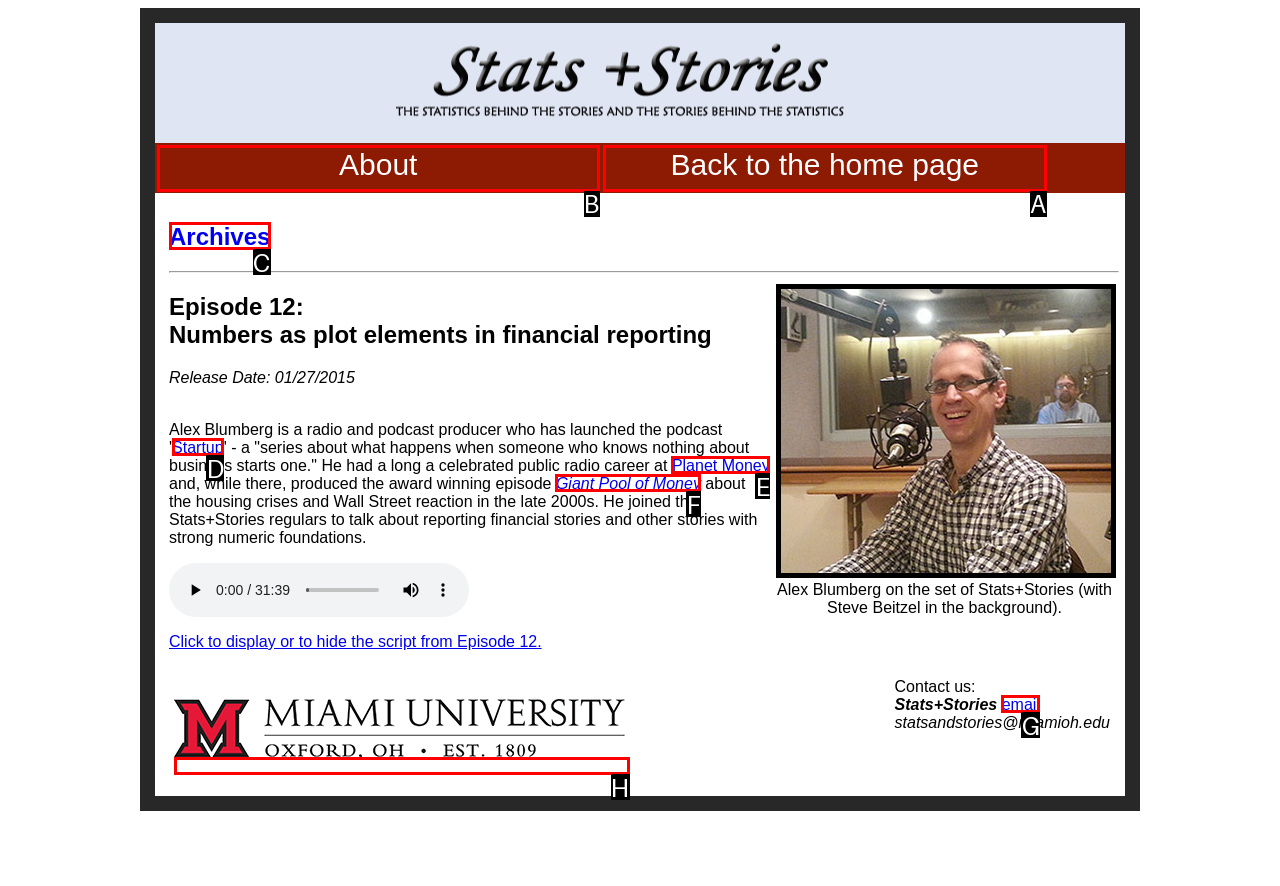Find the correct option to complete this instruction: Click on About. Reply with the corresponding letter.

B